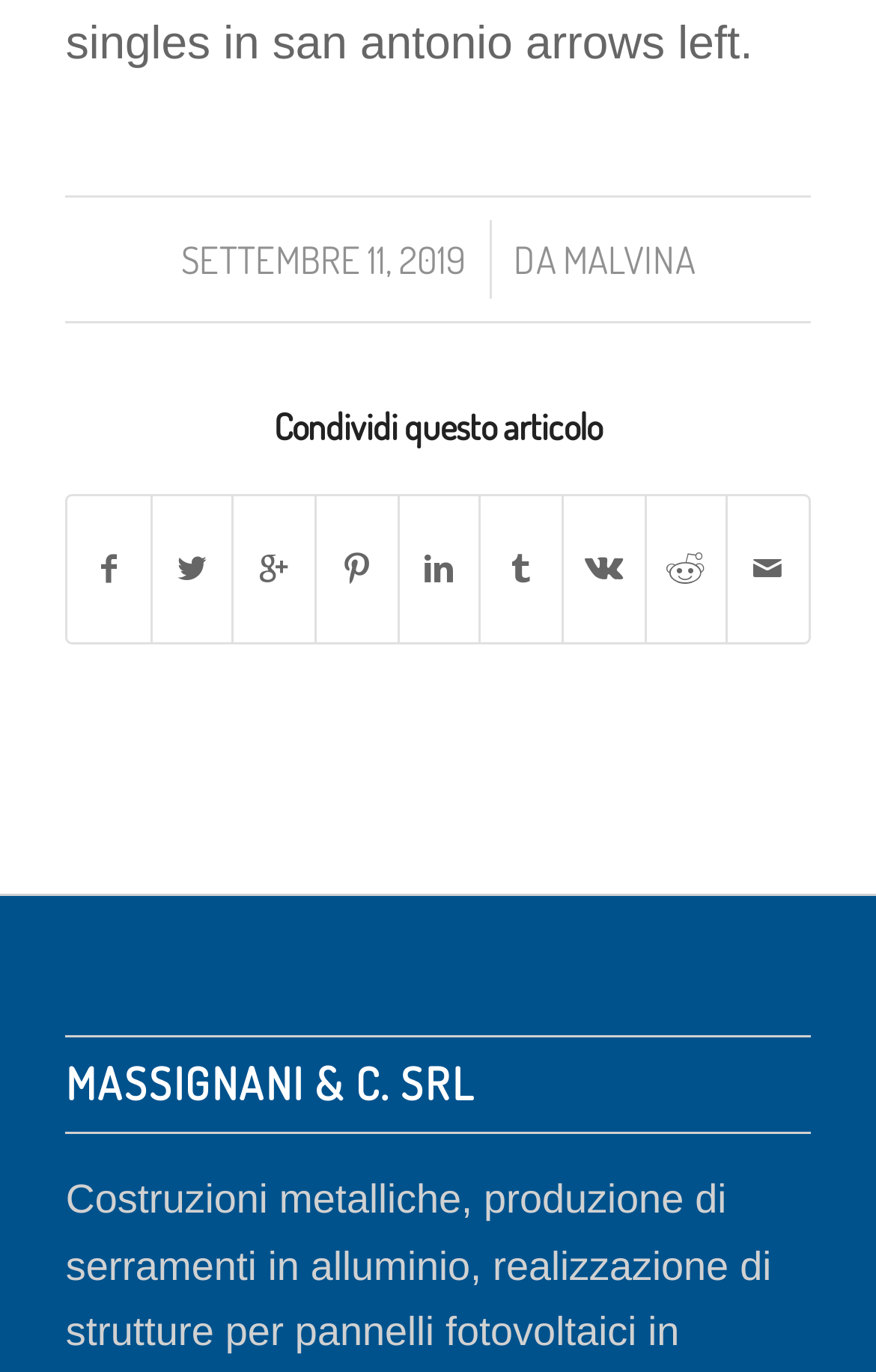What is the purpose of the button?
Please give a detailed answer to the question using the information shown in the image.

I found the purpose of the button by looking at the heading element that says 'Condividi questo articolo' which is located at the top of the webpage. This suggests that the button is used to share the article.